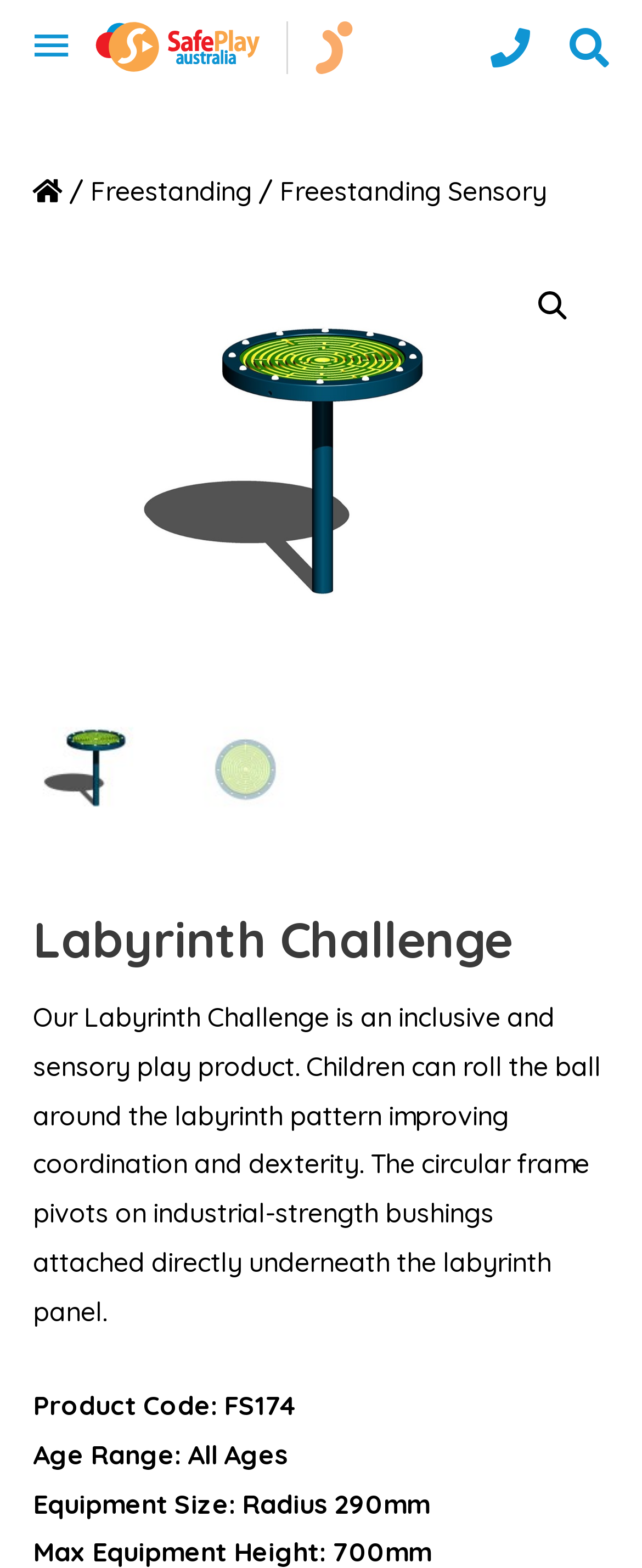Respond to the question below with a single word or phrase: What is the equipment size of the Labyrinth Challenge?

Radius 290mm